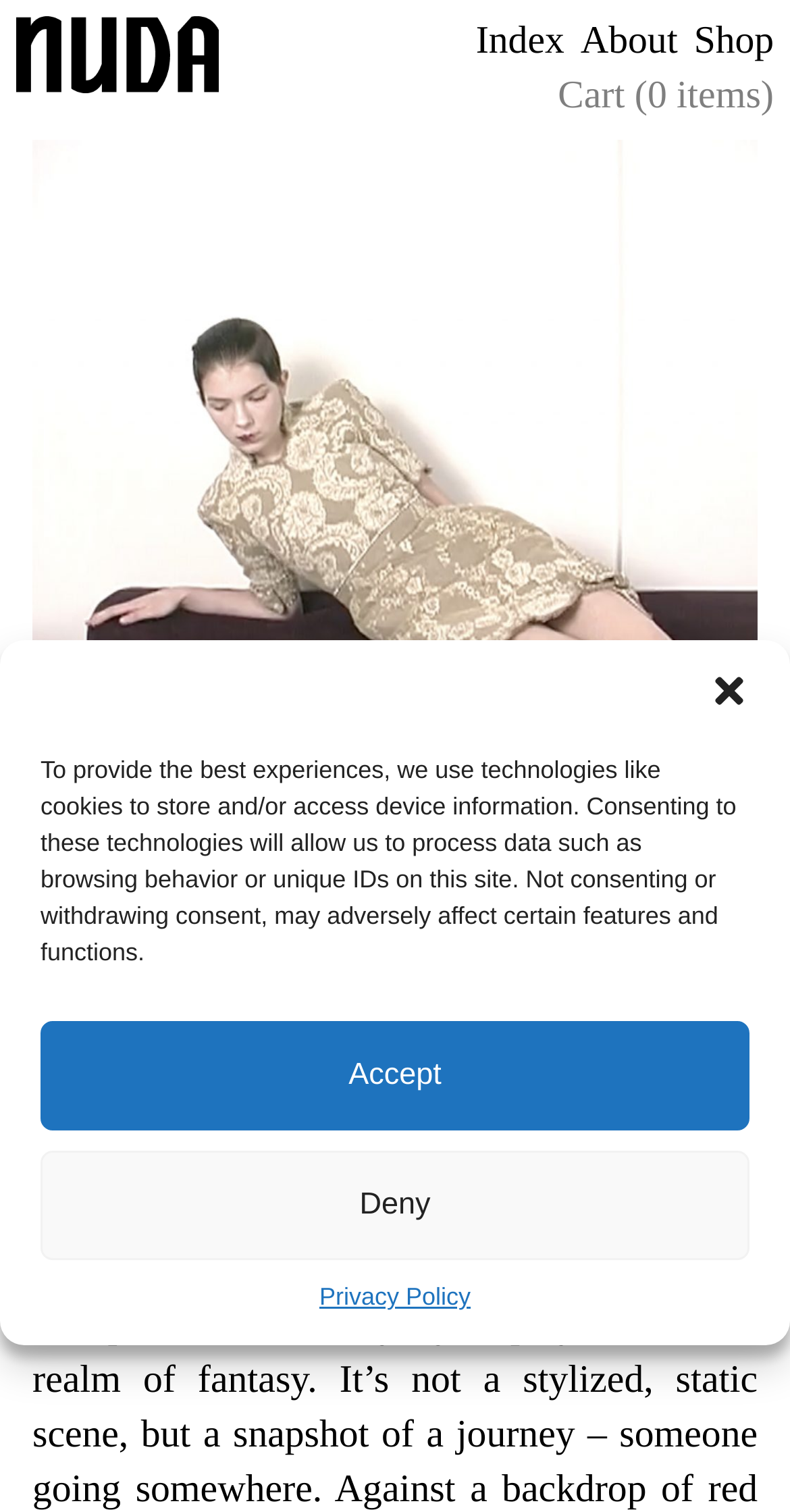What is the name of the paper?
Using the image, give a concise answer in the form of a single word or short phrase.

Nuda Paper